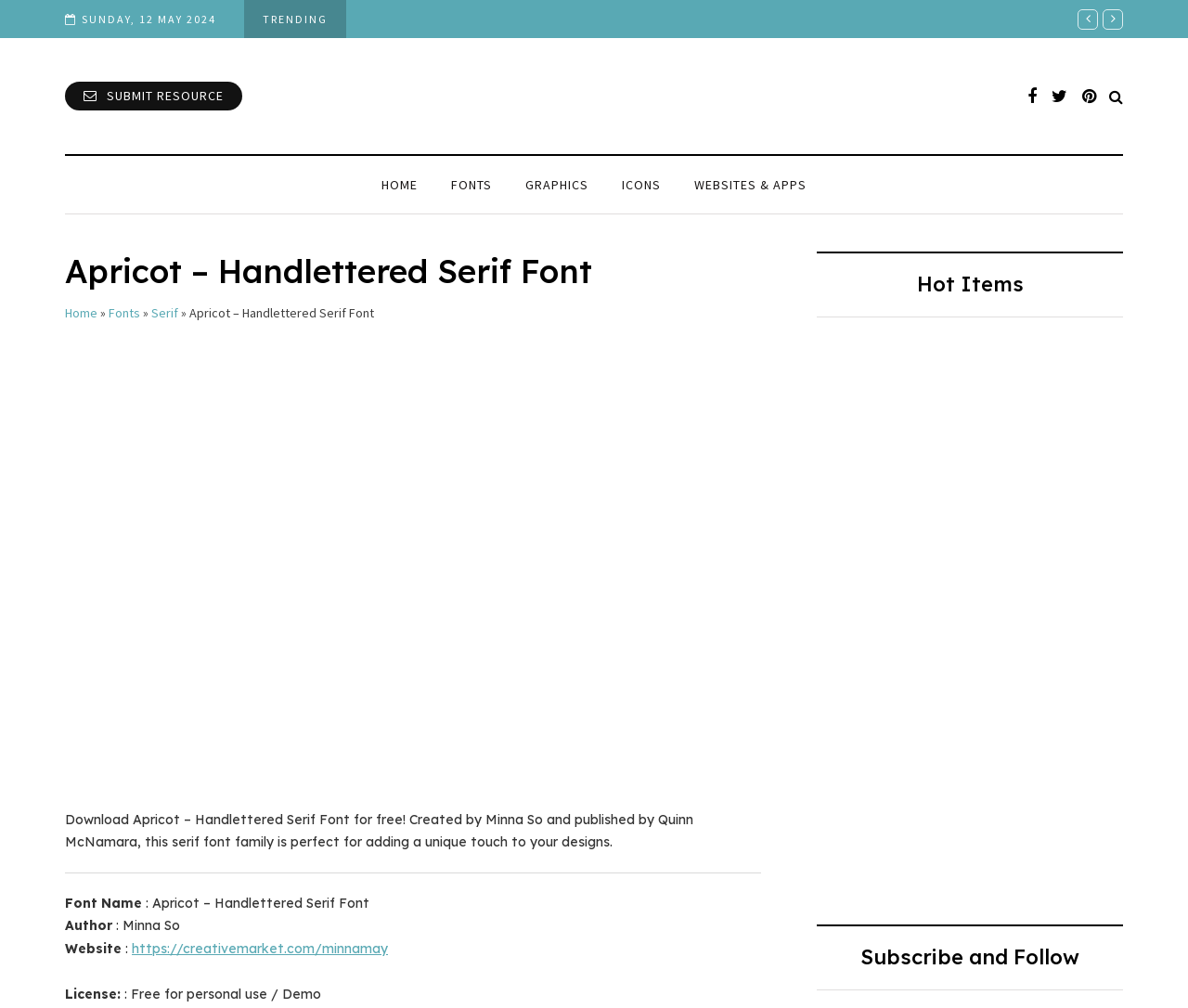Please identify the bounding box coordinates of the clickable area that will fulfill the following instruction: "Download Apricot – Handlettered Serif Font". The coordinates should be in the format of four float numbers between 0 and 1, i.e., [left, top, right, bottom].

[0.055, 0.805, 0.584, 0.844]